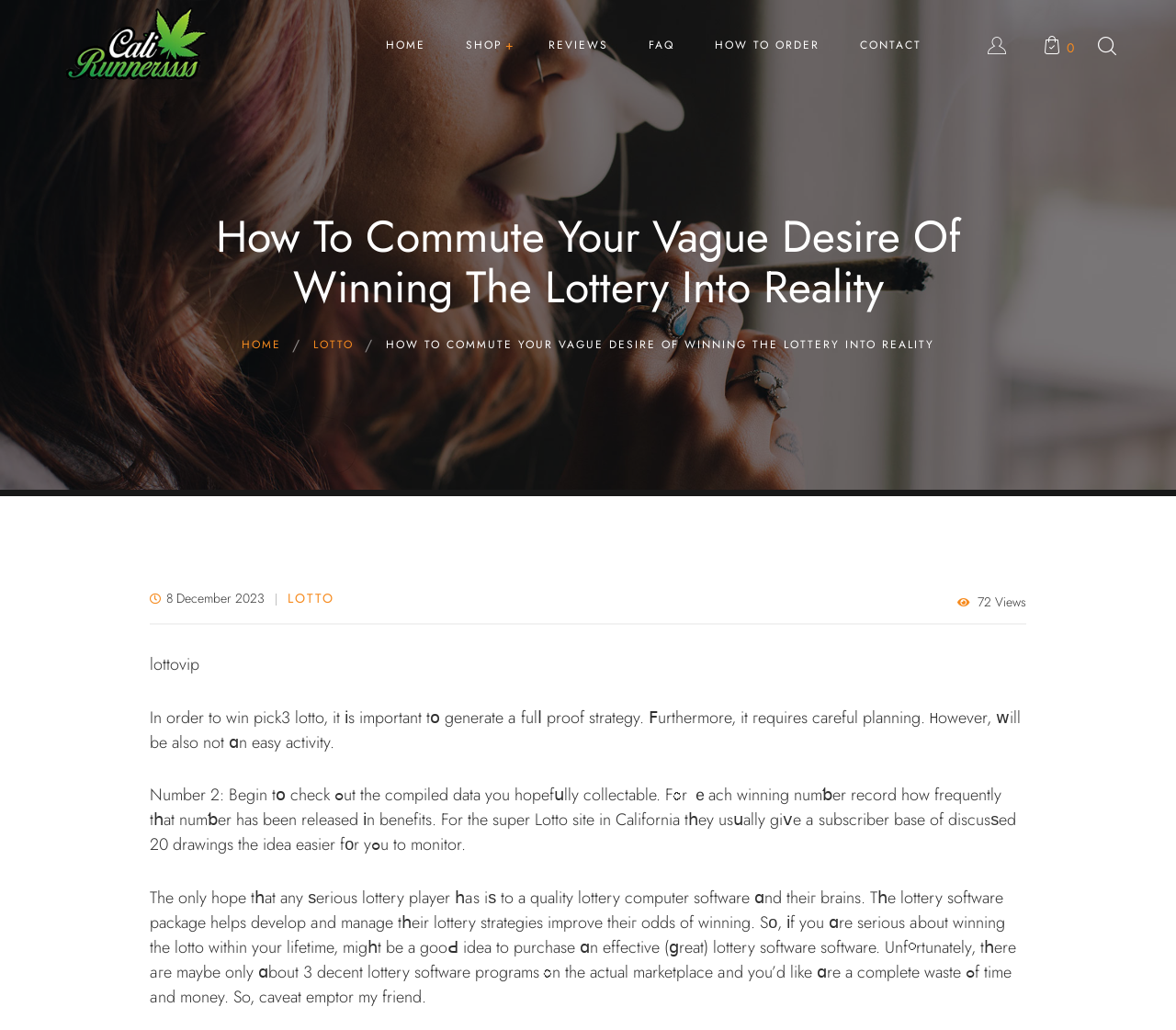Provide a one-word or short-phrase response to the question:
What is the purpose of the lottery software mentioned in the article?

To improve winning odds